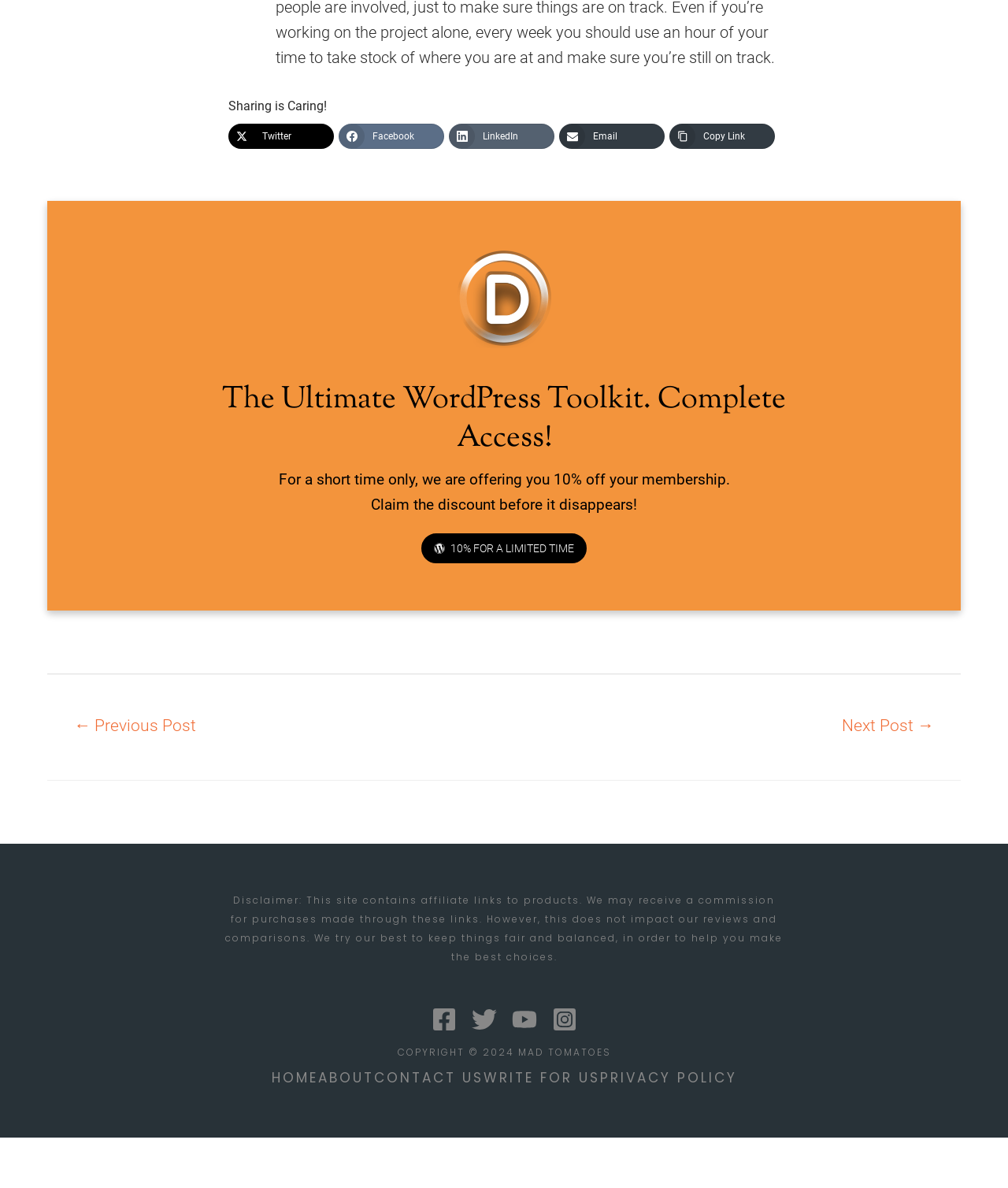How many social media links are present in the footer?
Could you answer the question in a detailed manner, providing as much information as possible?

The webpage has links to Facebook, Twitter, YouTube, Instagram, and other social media platforms in the footer section, indicating that there are 5 social media links present.